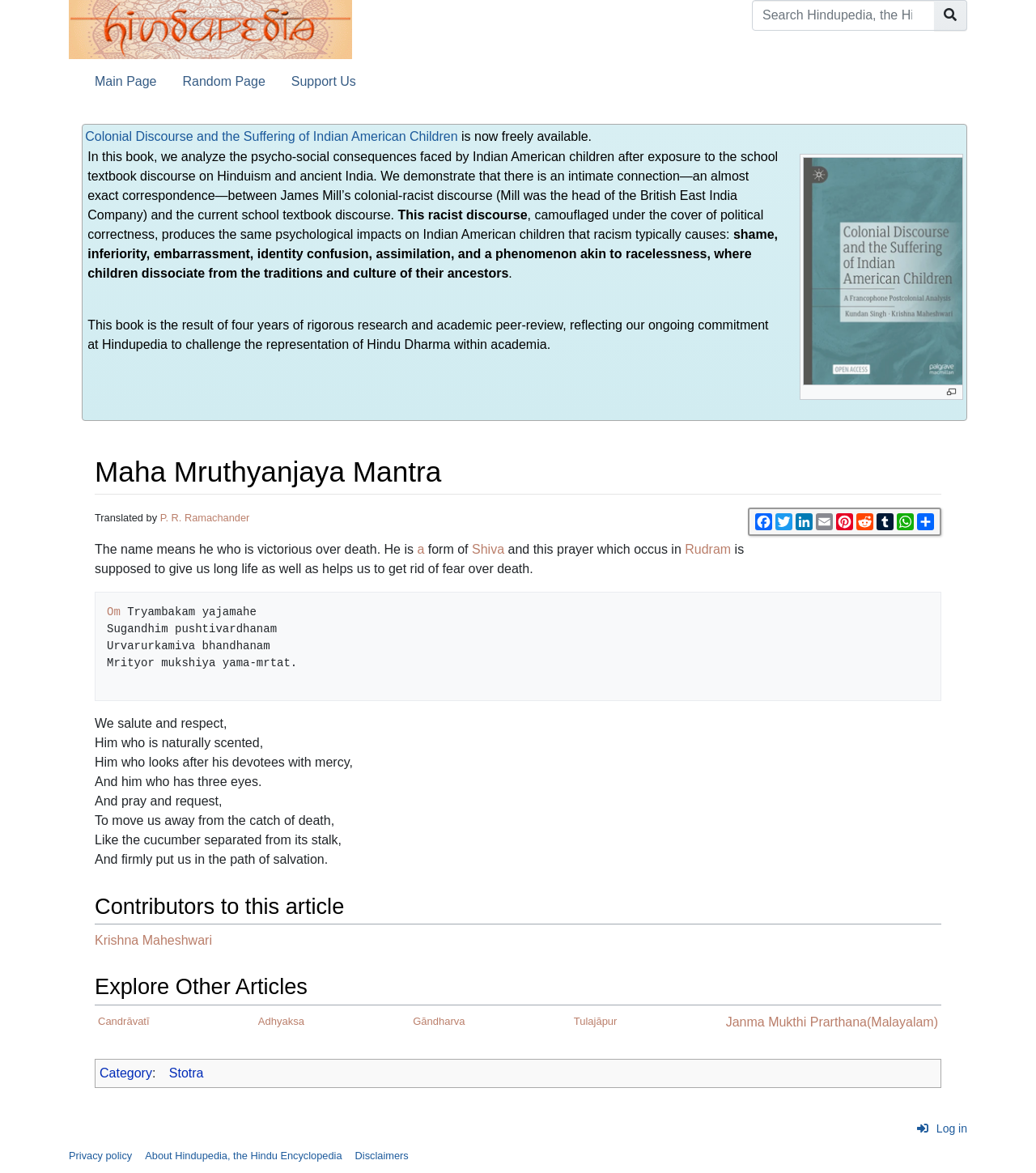Who translated the mantra?
Look at the image and provide a short answer using one word or a phrase.

P. R. Ramachander